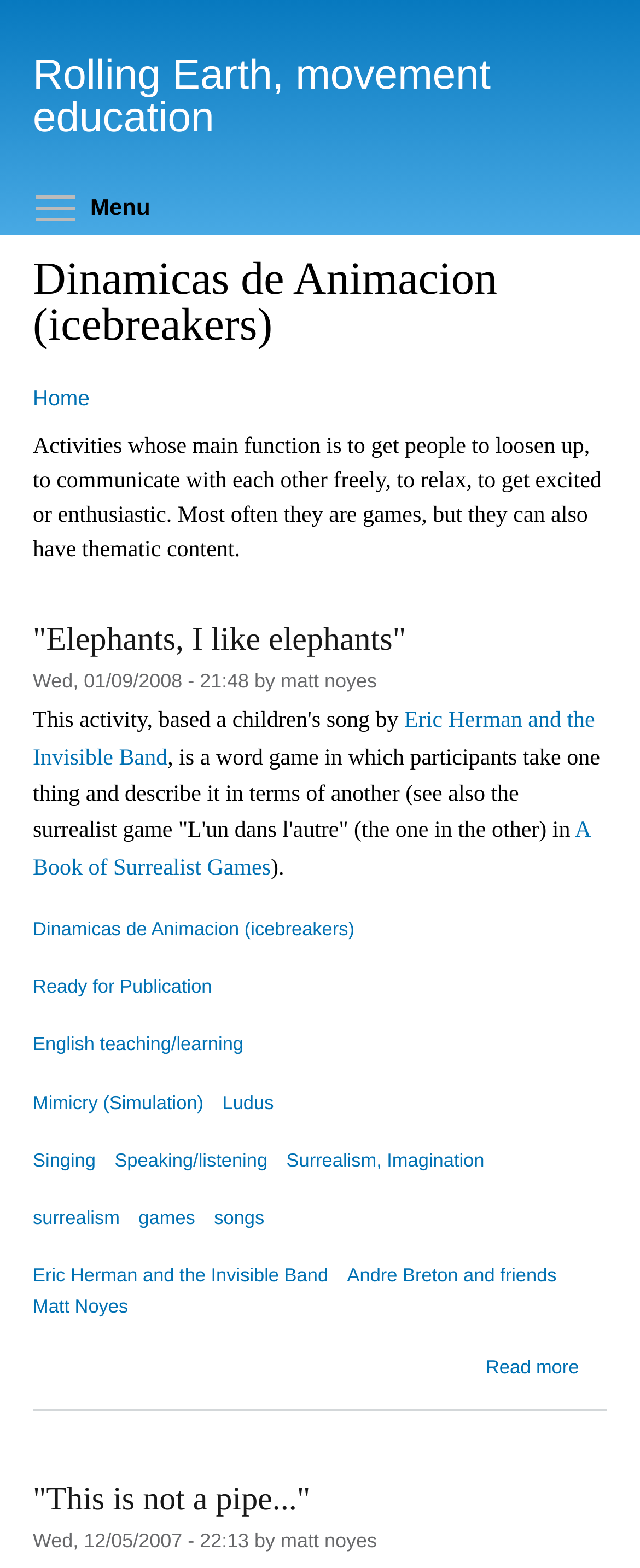Write an extensive caption that covers every aspect of the webpage.

The webpage is about Dinamicas de Animacion, which translates to "Animation Dynamics" in English, and is focused on movement education. At the top of the page, there is a banner with a link to the site's header, followed by a checkbox to toggle the menu's visibility. Below the banner, there is a heading that reads "Dinamicas de Animacion (icebreakers)".

To the right of the heading, there is a link to the "Home" page. Below the heading, there is a paragraph of text that describes the purpose of the activities listed on the page, which are designed to help people relax, communicate, and have fun.

The main content of the page is divided into sections, each with a heading and a list of links. The first section has a heading that reads "'Elephants, I like elephants'" and contains links to related articles and resources. The section also includes a date and author attribution.

Below the first section, there are several links to other articles and resources, including "Eric Herman and the Invisible Band", "A Book of Surrealist Games", and "Dinamicas de Animacion (icebreakers)". These links are followed by a list of categories, including "Ready for Publication", "English teaching/learning", "Mimicry (Simulation)", and "Surrealism, Imagination".

At the bottom of the page, there is a footer section with a link to read more about the article "'Elephants, I like elephants'". Below the footer, there is another section with a heading that reads "'This is not a pipe...'" and contains a link to a related article.

Throughout the page, there are several links to other articles, resources, and categories, indicating that the webpage is part of a larger website with a wealth of information on movement education and related topics.